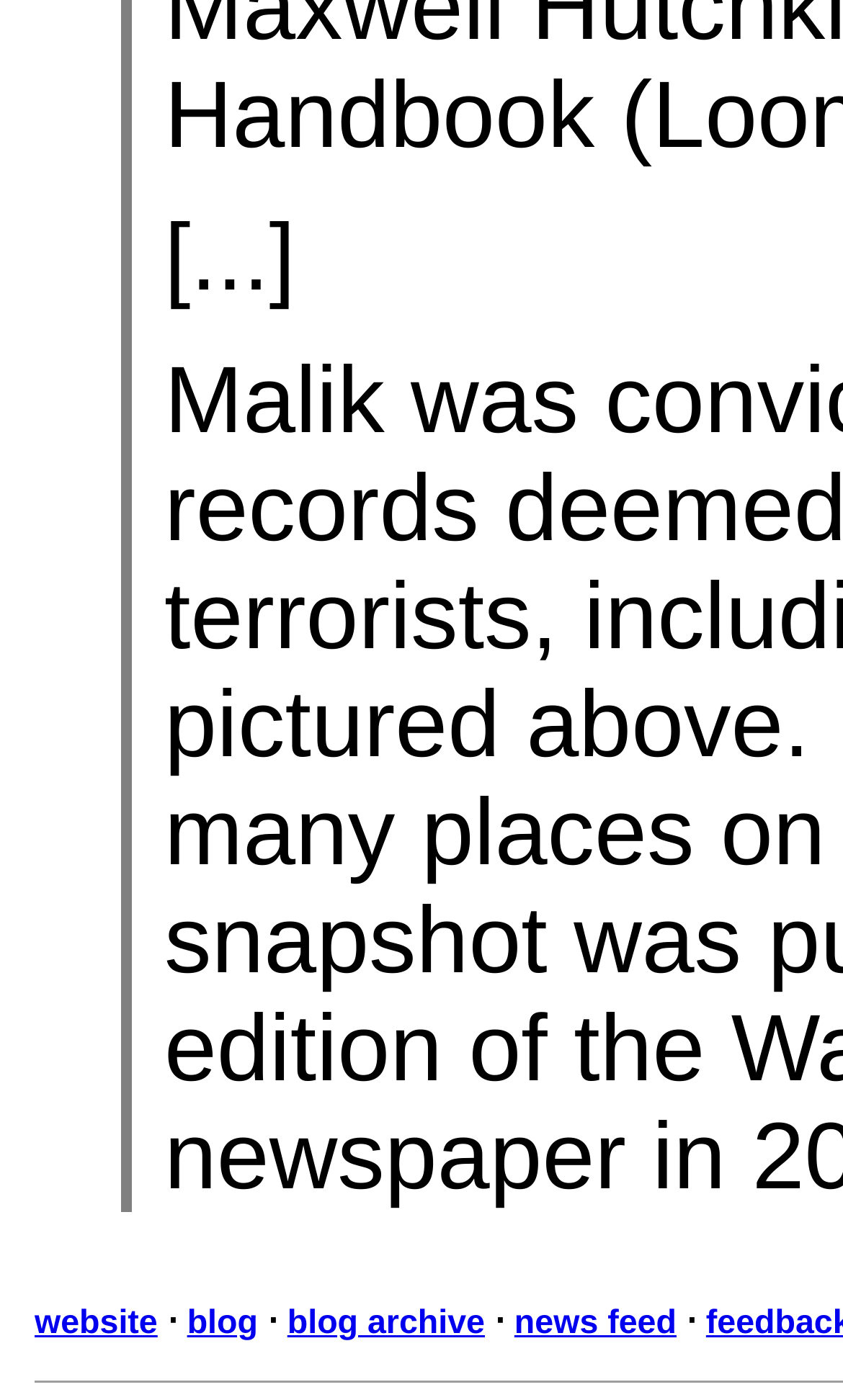Please provide the bounding box coordinate of the region that matches the element description: blog. Coordinates should be in the format (top-left x, top-left y, bottom-right x, bottom-right y) and all values should be between 0 and 1.

[0.222, 0.933, 0.306, 0.959]